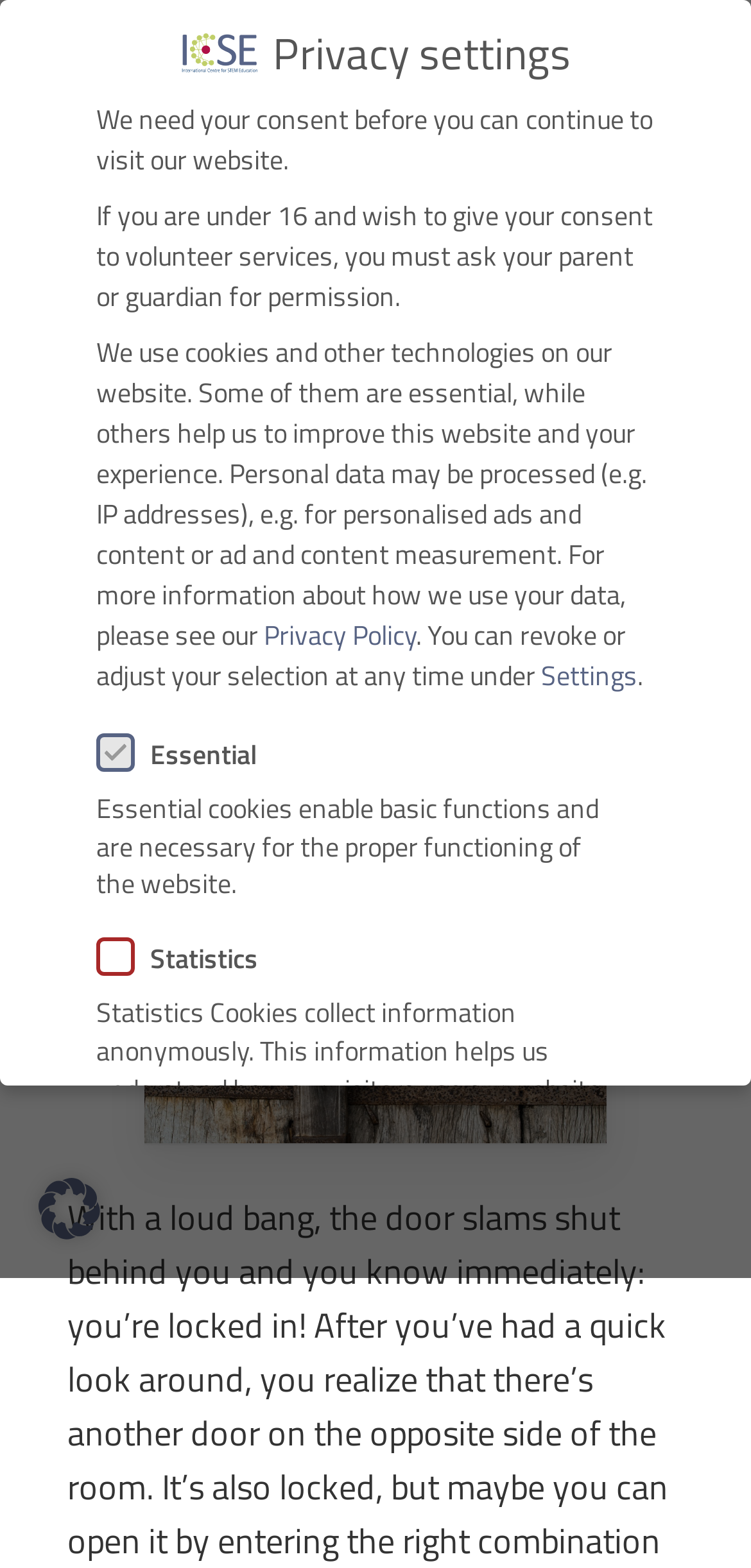Pinpoint the bounding box coordinates of the clickable element needed to complete the instruction: "Go to the privacy settings". The coordinates should be provided as four float numbers between 0 and 1: [left, top, right, bottom].

[0.363, 0.018, 0.76, 0.05]